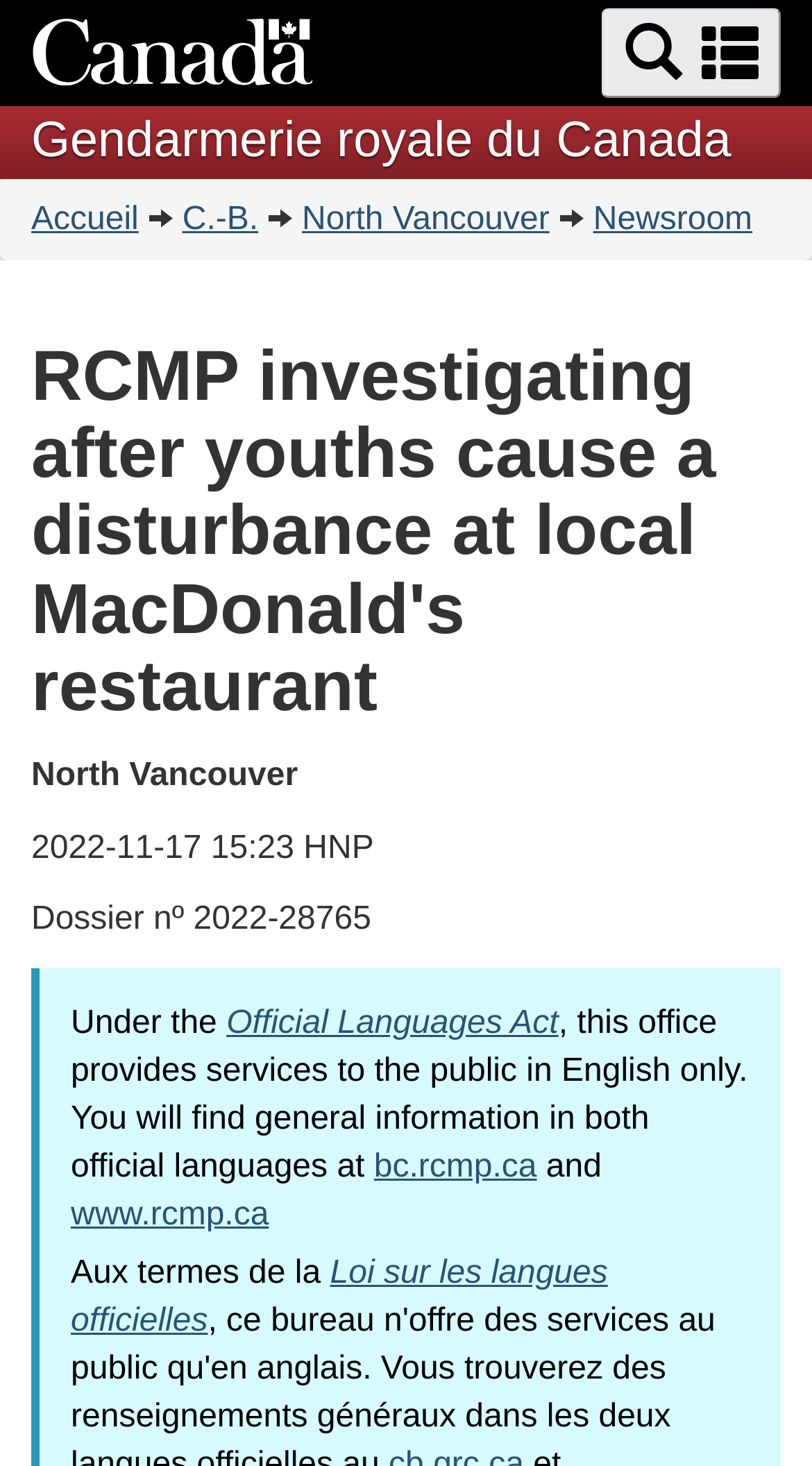Provide the bounding box coordinates in the format (top-left x, top-left y, bottom-right x, bottom-right y). All values are floating point numbers between 0 and 1. Determine the bounding box coordinate of the UI element described as: Search and menus

[0.741, 0.006, 0.962, 0.067]